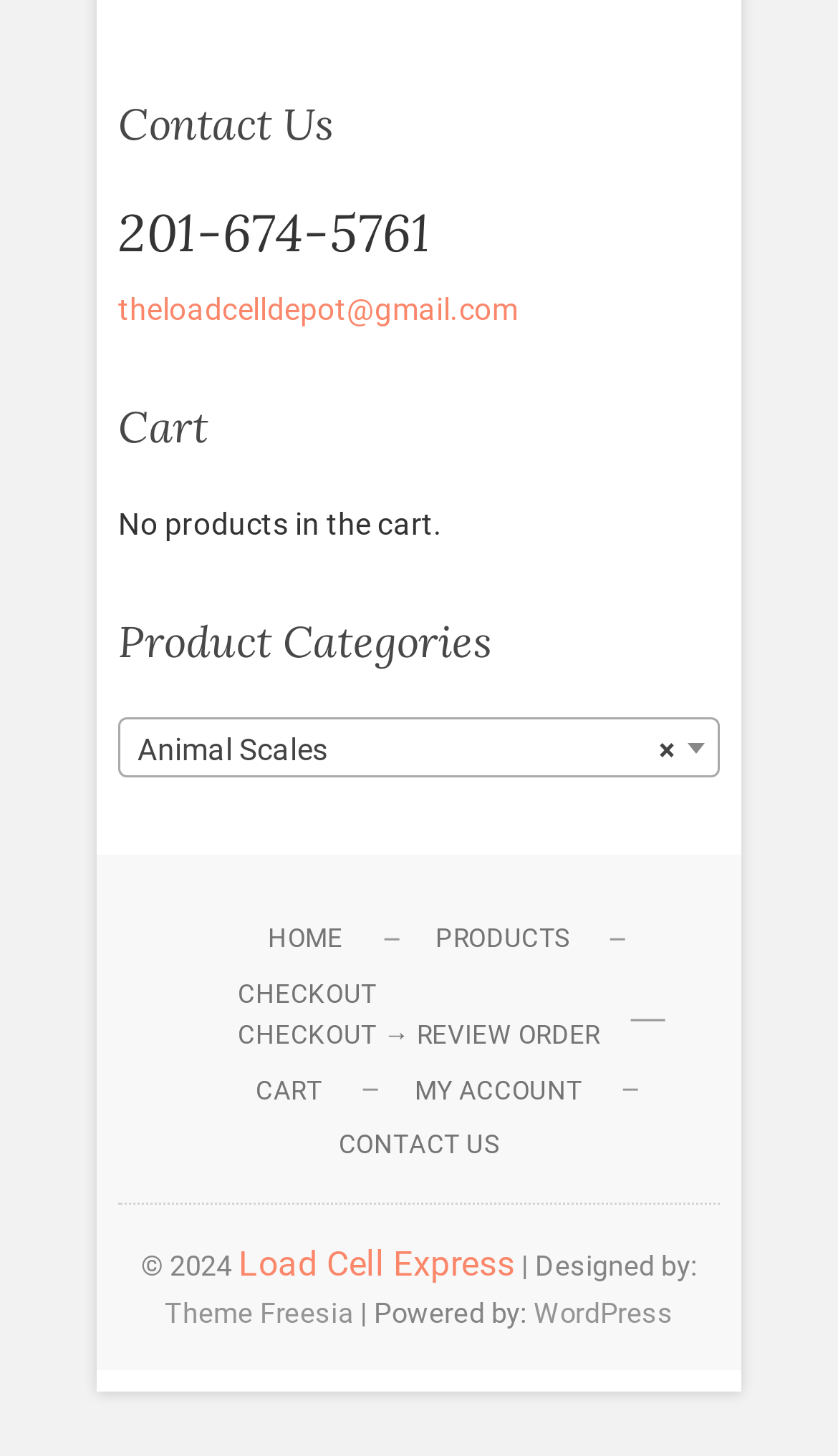Locate the bounding box coordinates for the element described below: "Load Cell Express". The coordinates must be four float values between 0 and 1, formatted as [left, top, right, bottom].

[0.285, 0.854, 0.614, 0.882]